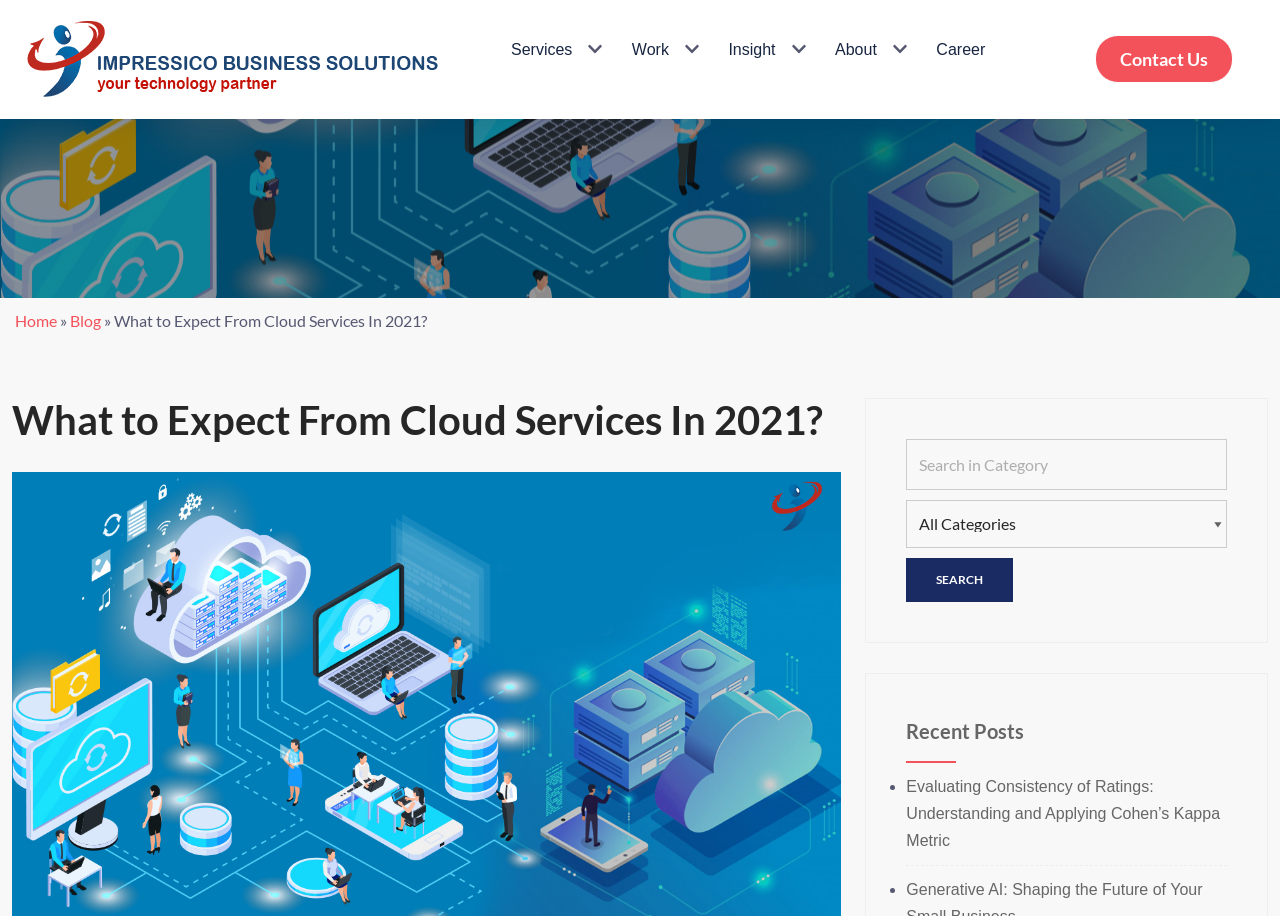What is the purpose of the search box?
Please give a detailed and elaborate explanation in response to the question.

I found the search box at the top-right corner of the webpage, and it has a label 'Search in Category:' next to it. This suggests that the search box is intended for searching within a specific category.